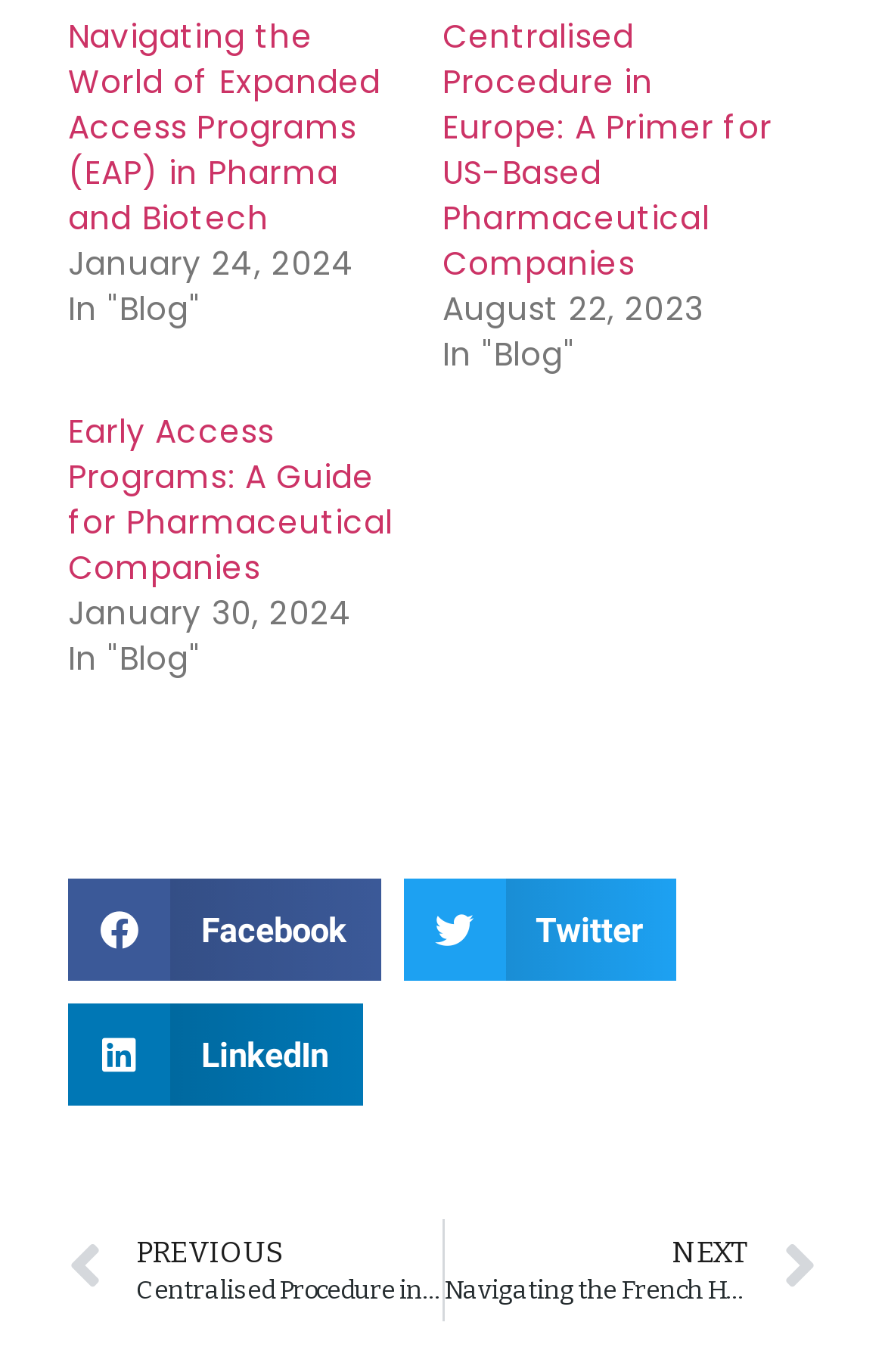Using the information shown in the image, answer the question with as much detail as possible: How many social media sharing options are available?

I counted the number of social media sharing buttons displayed on the webpage, which are 'Share on facebook', 'Share on twitter', and 'Share on linkedin'. There are three social media sharing options in total.